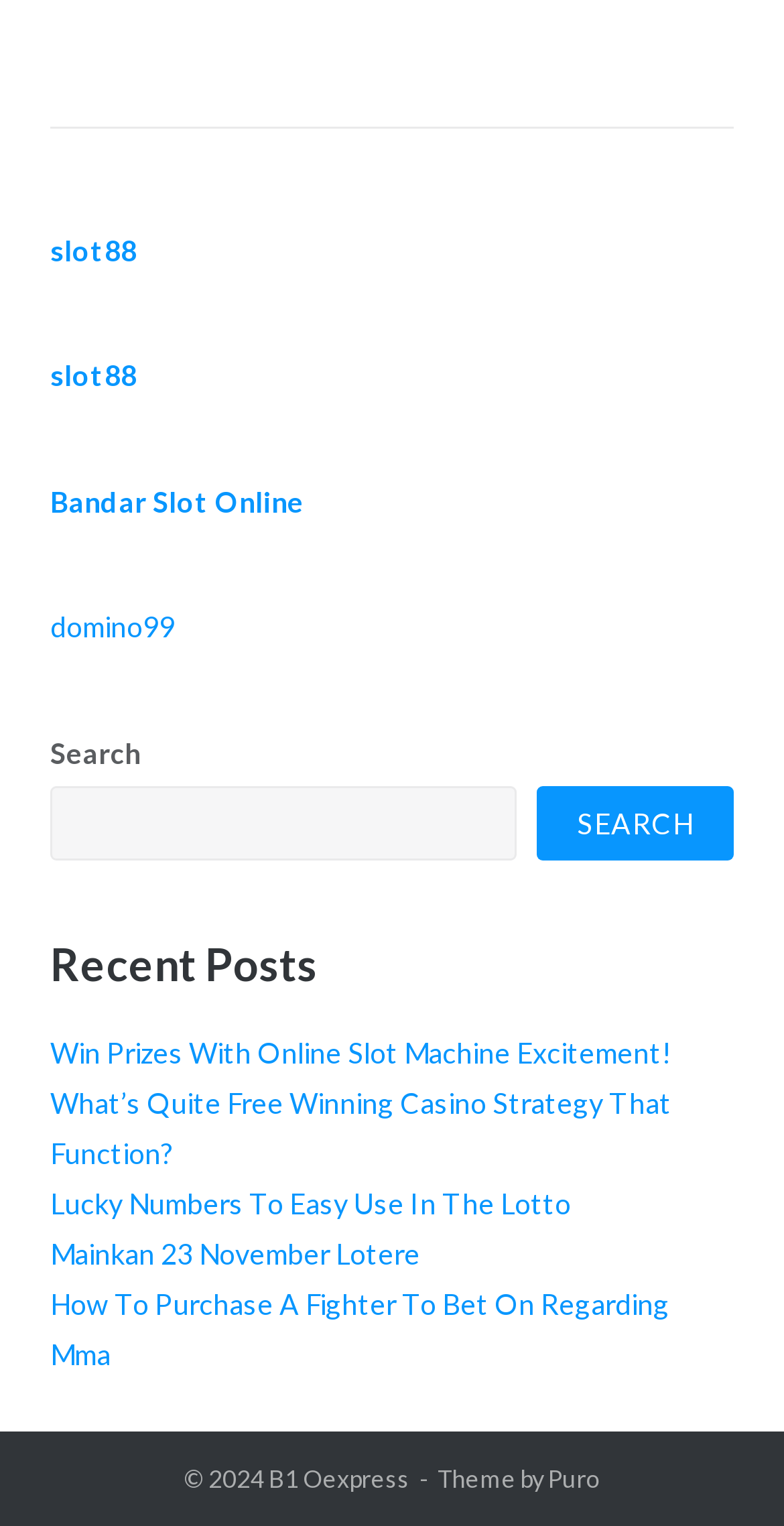Answer this question in one word or a short phrase: What is the name of the theme provider?

Puro